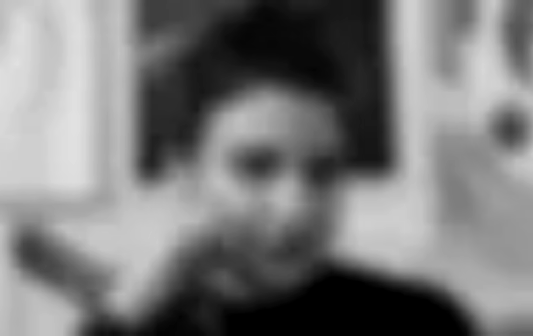Is the background of the image clear?
Answer the question with a detailed and thorough explanation.

The caption states that the background contains indistinct elements, implying that it is not clear or well-defined, but rather blurred or ambiguous.